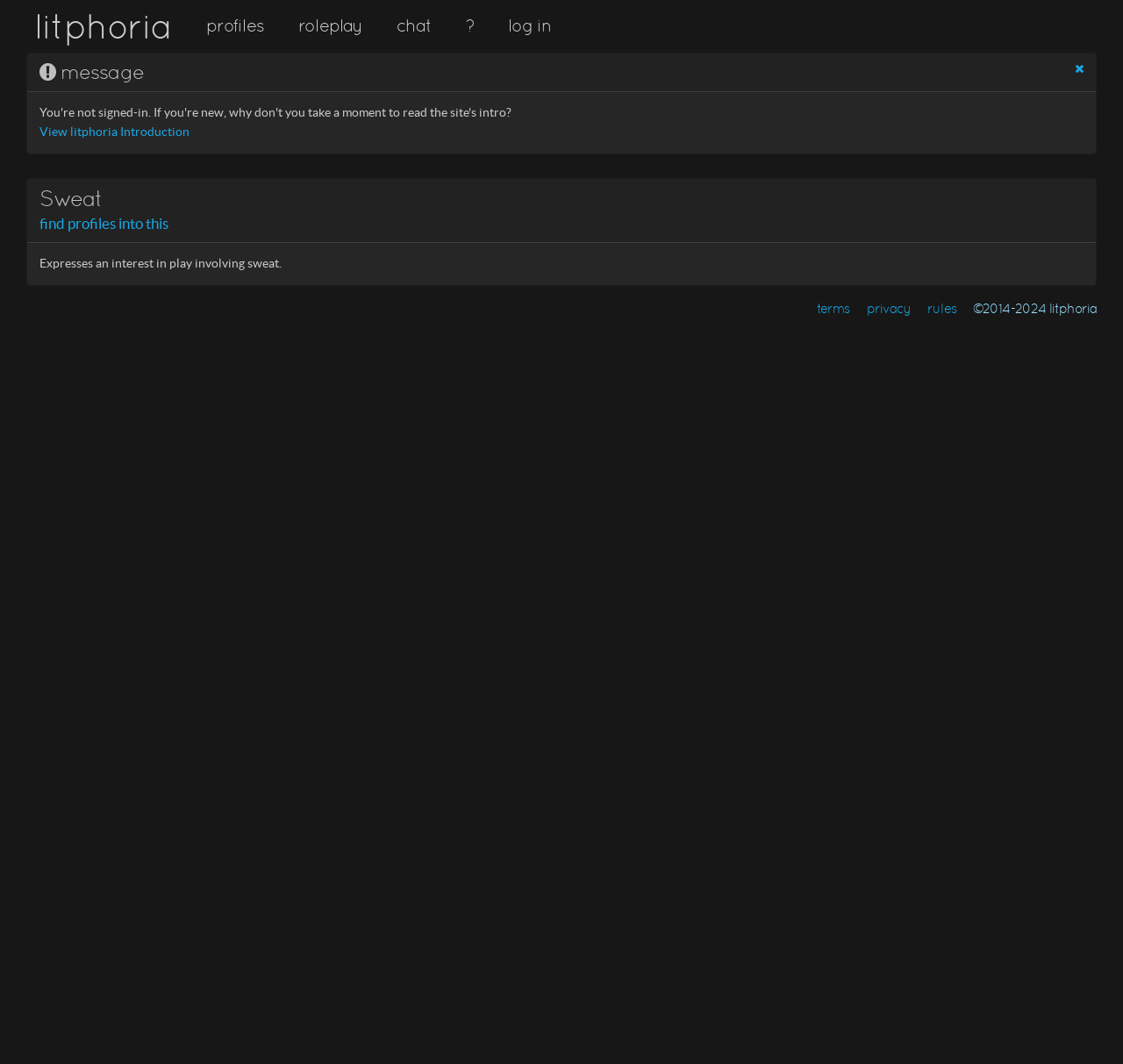Identify the bounding box coordinates necessary to click and complete the given instruction: "start a roleplay".

[0.265, 0.008, 0.323, 0.04]